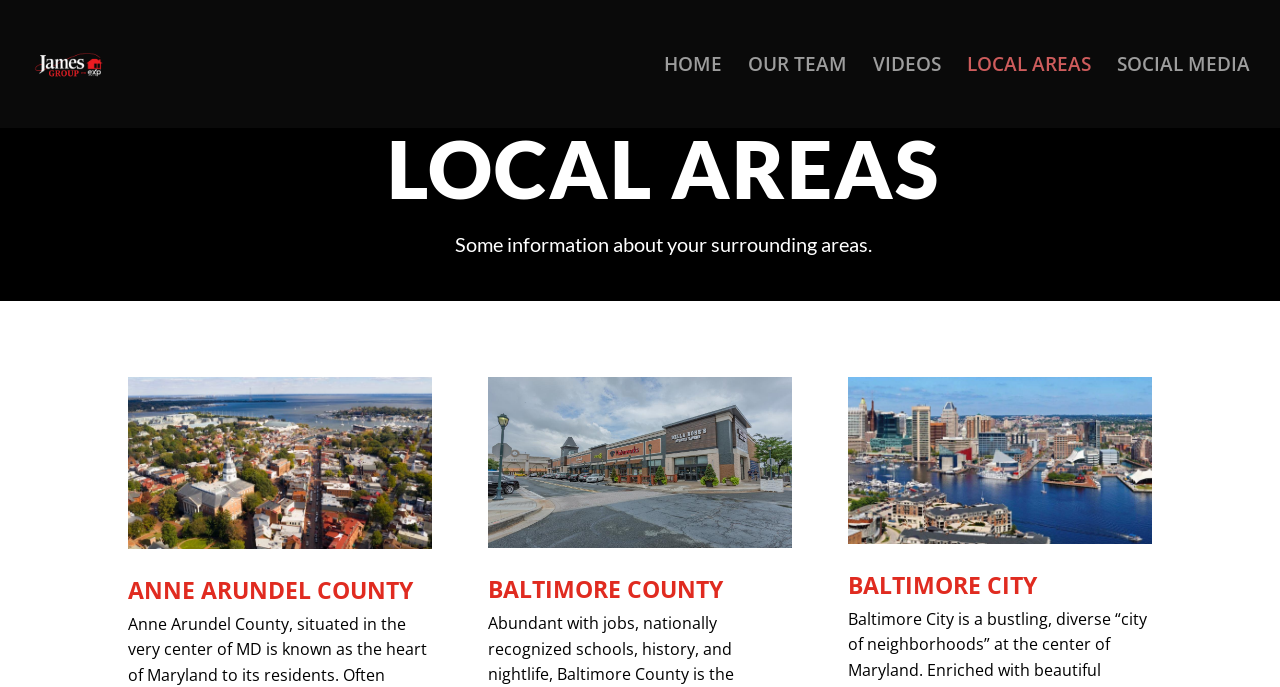Reply to the question with a brief word or phrase: What is the position of the 'LOCAL AREAS' link?

Fourth from the left